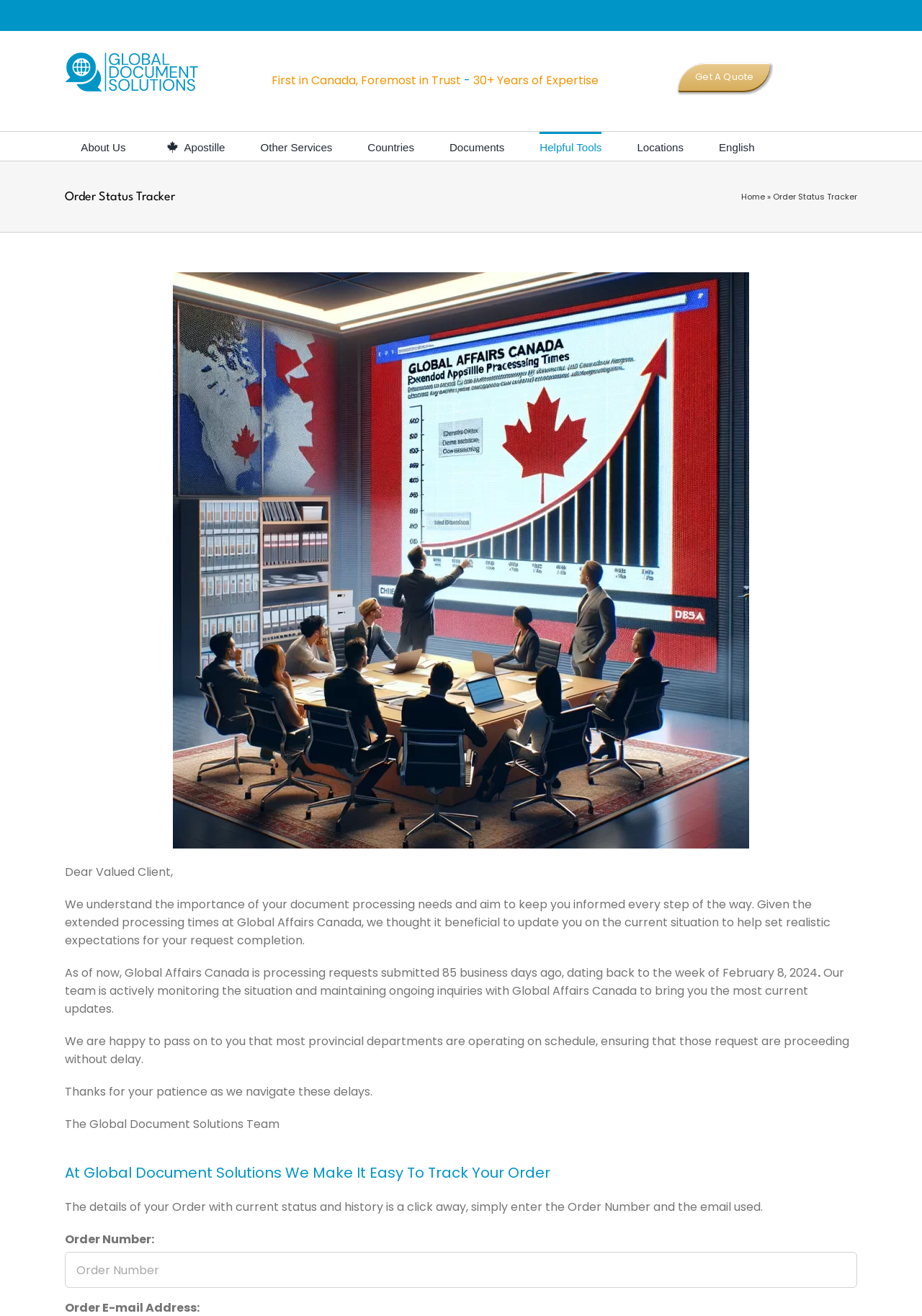Identify the bounding box for the UI element described as: "Get A Quote". Ensure the coordinates are four float numbers between 0 and 1, formatted as [left, top, right, bottom].

[0.736, 0.048, 0.835, 0.069]